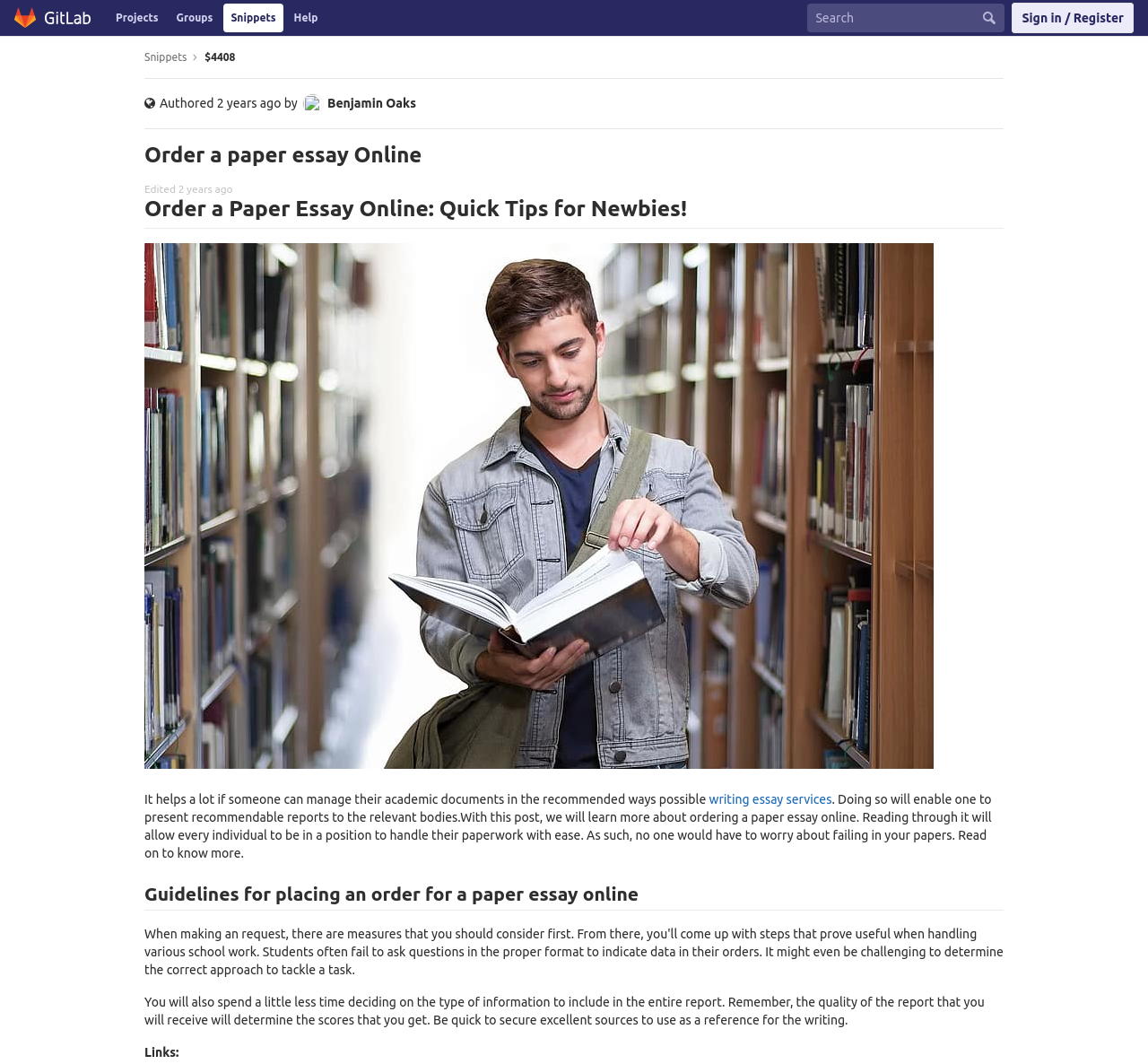Please determine the bounding box coordinates of the clickable area required to carry out the following instruction: "Search for something". The coordinates must be four float numbers between 0 and 1, represented as [left, top, right, bottom].

[0.71, 0.007, 0.873, 0.028]